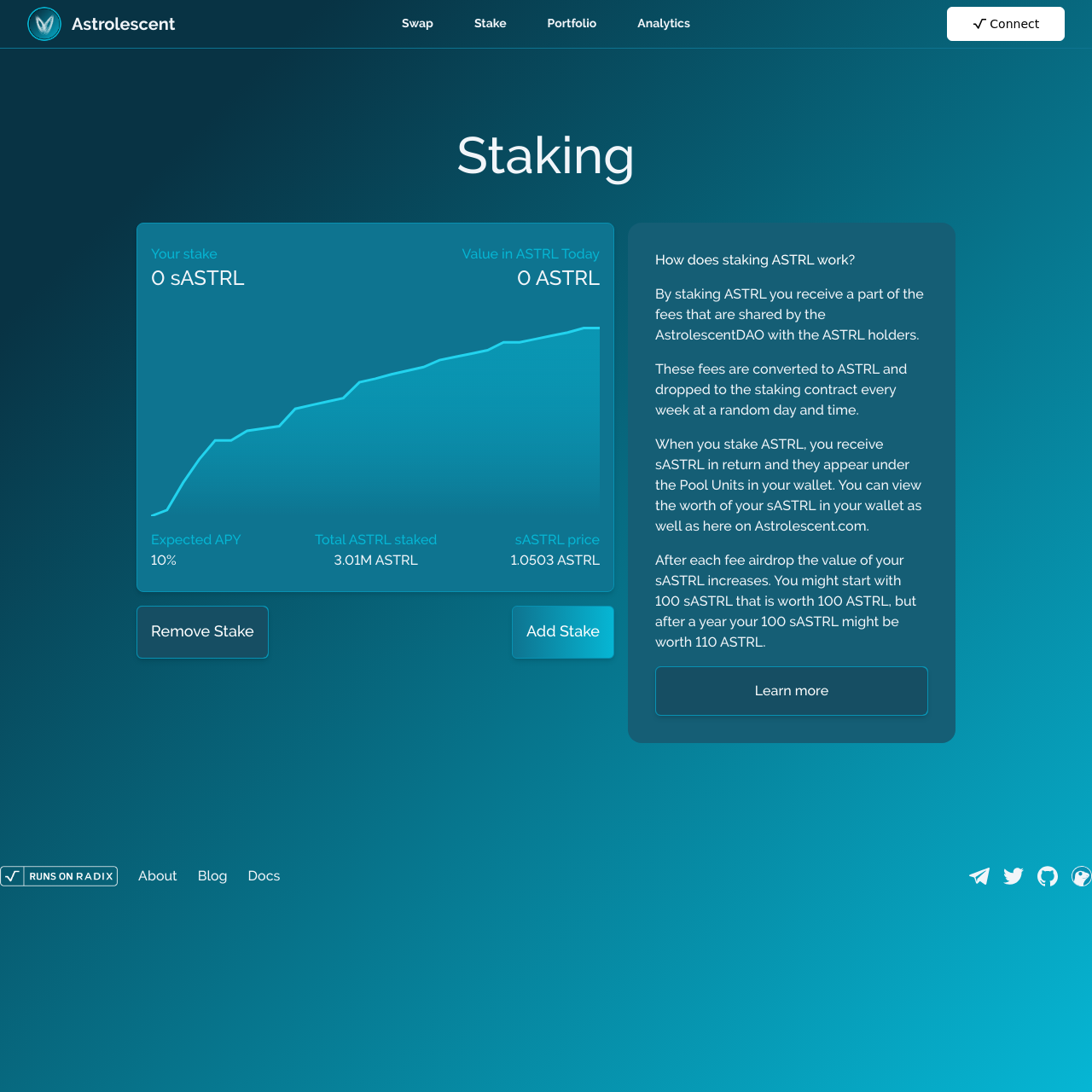Identify the bounding box for the given UI element using the description provided. Coordinates should be in the format (top-left x, top-left y, bottom-right x, bottom-right y) and must be between 0 and 1. Here is the description: Remove Stake

[0.125, 0.555, 0.246, 0.603]